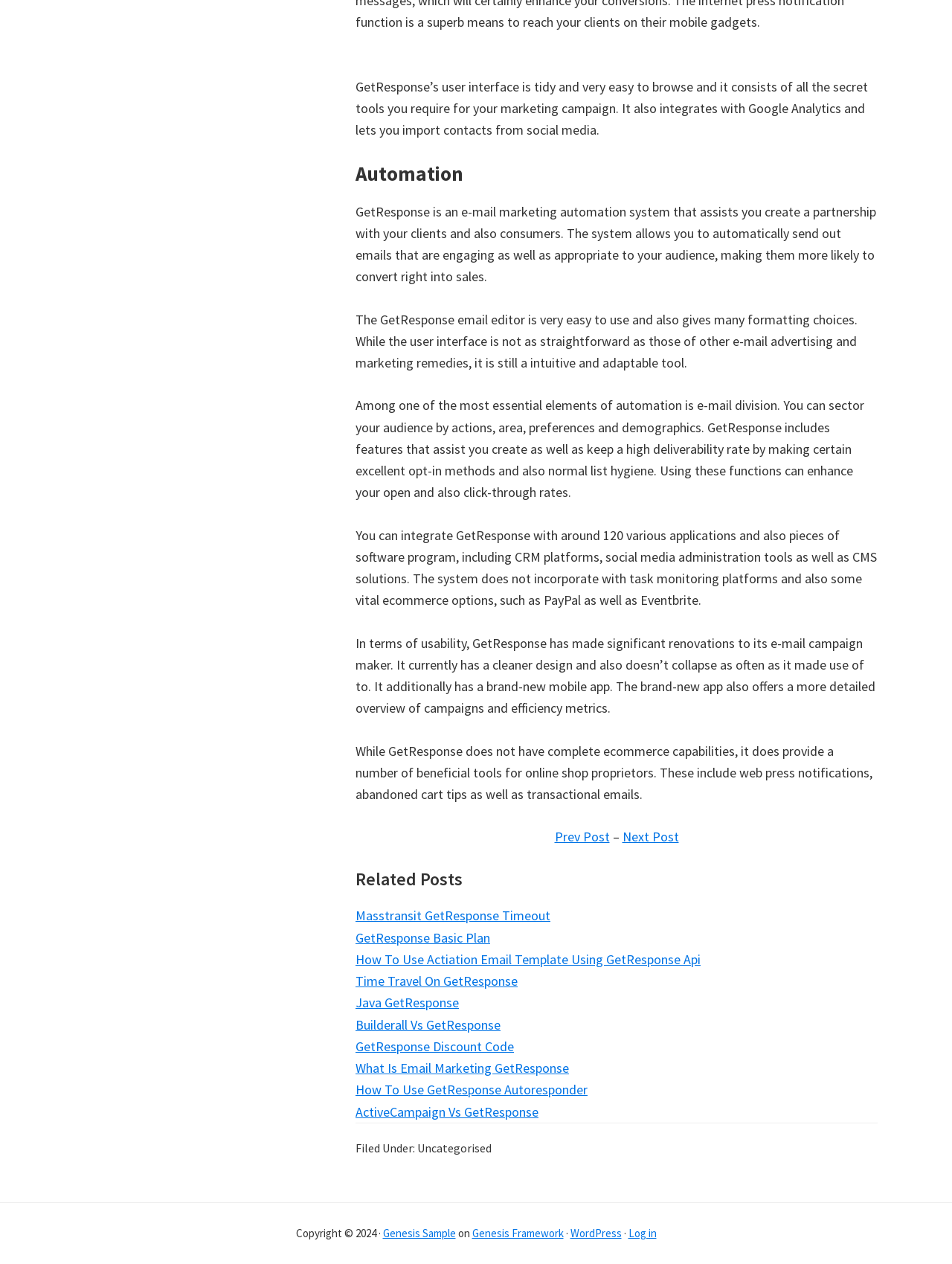Reply to the question with a single word or phrase:
What is GetResponse used for?

email marketing automation